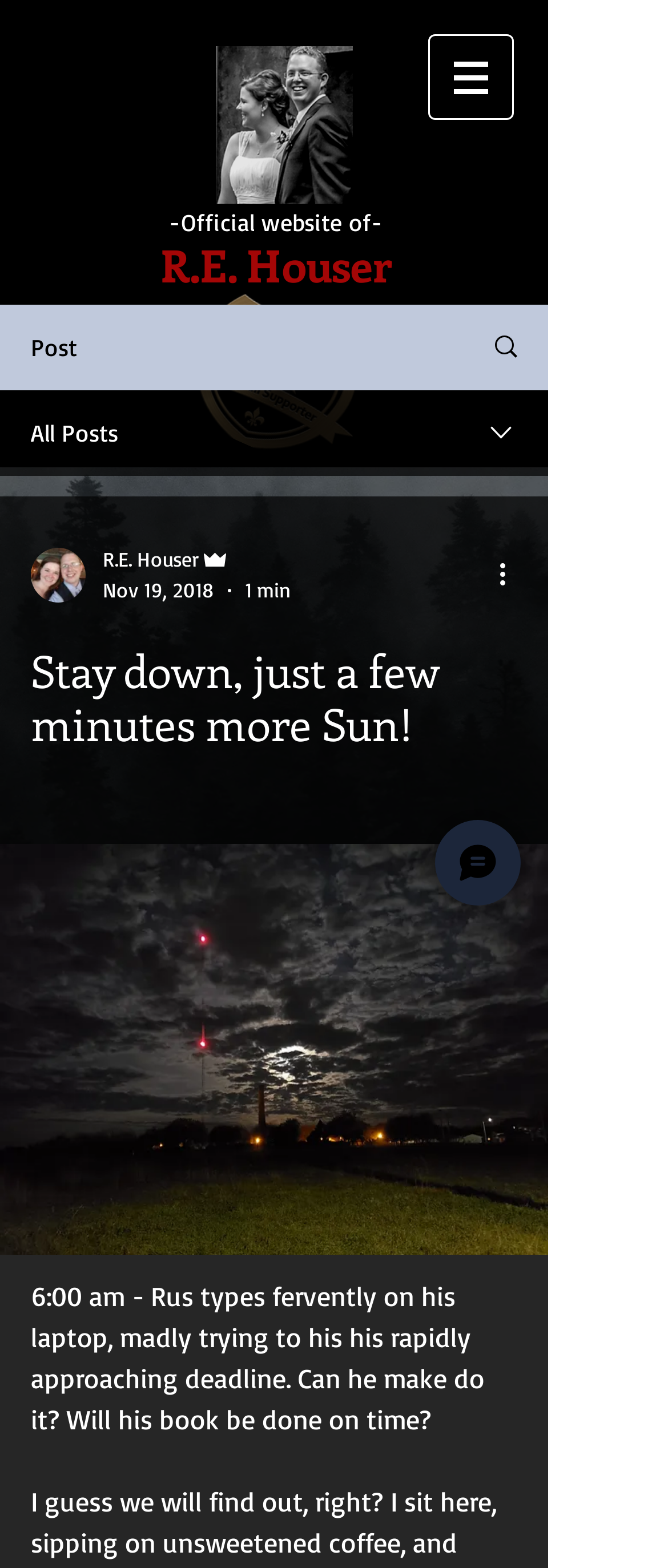Respond to the question below with a single word or phrase:
What is the time of the post?

1 min